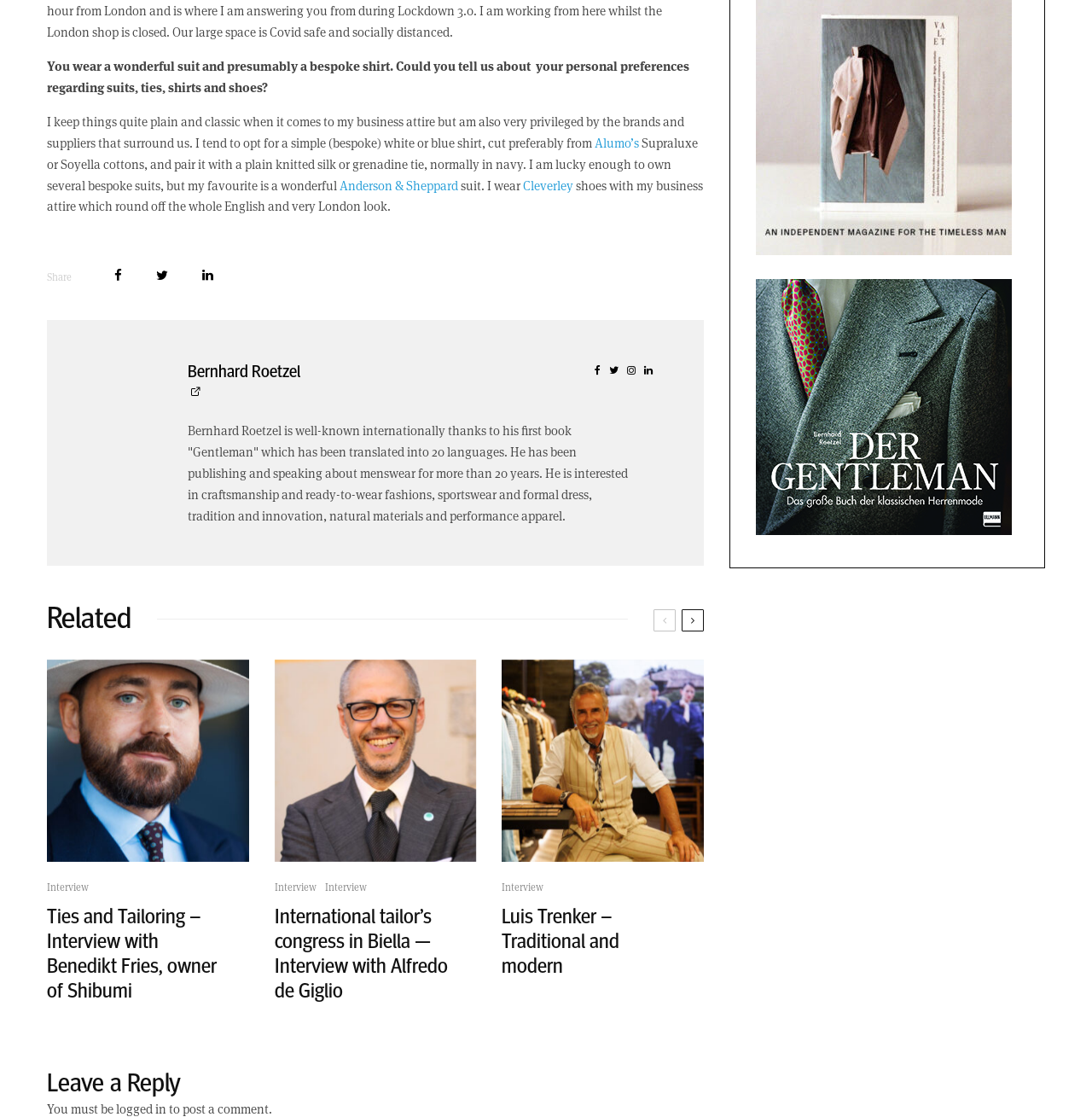Identify the bounding box coordinates of the section that should be clicked to achieve the task described: "View the article 'Ties and Tailoring – Interview with Benedikt Fries, owner of Shibumi'".

[0.043, 0.59, 0.228, 0.899]